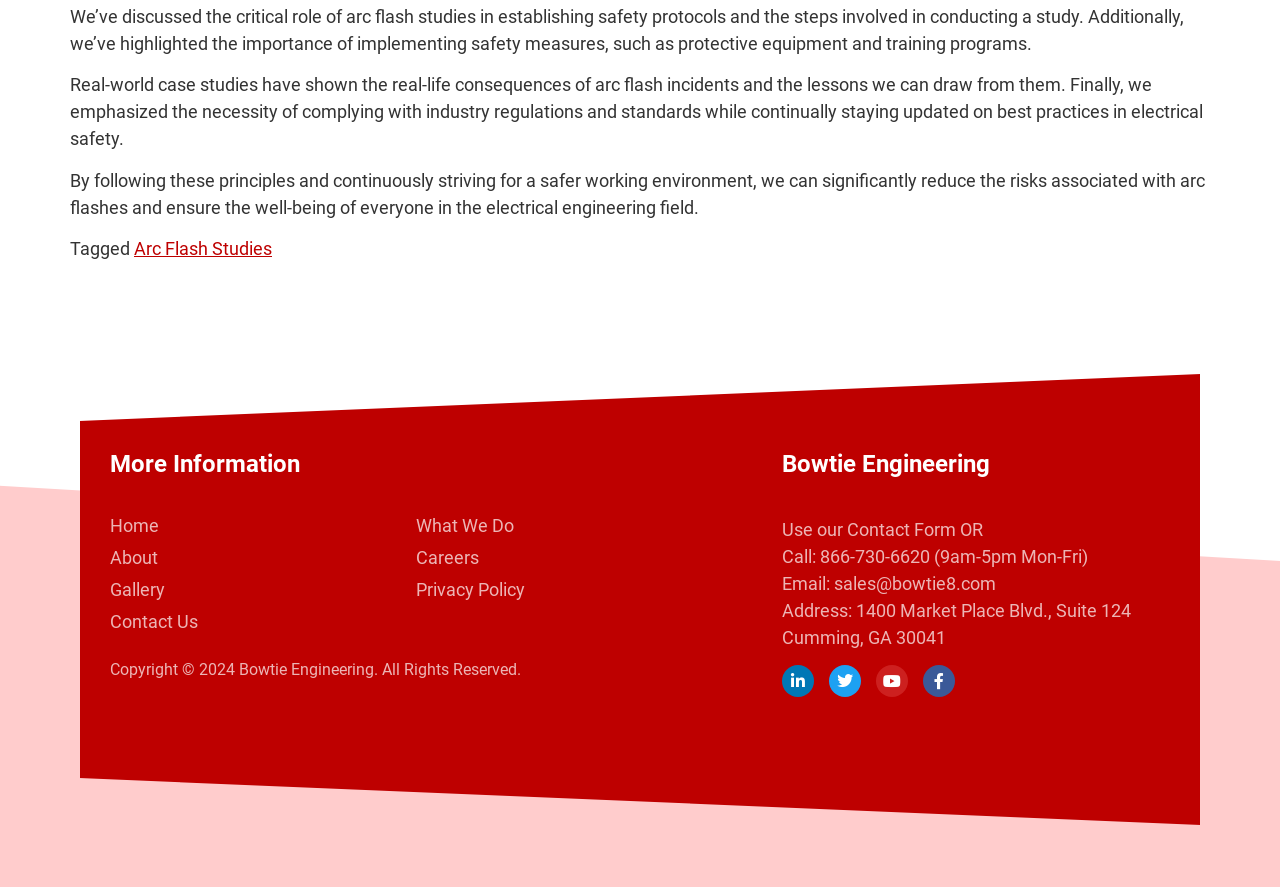How many social media links are there?
From the screenshot, provide a brief answer in one word or phrase.

4